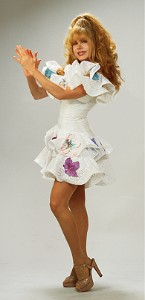What type of shoes is the woman wearing?
We need a detailed and meticulous answer to the question.

According to the caption, the woman pairs her outfit with 'nude heels', which suggests that she is wearing high-heeled shoes with a nude color.